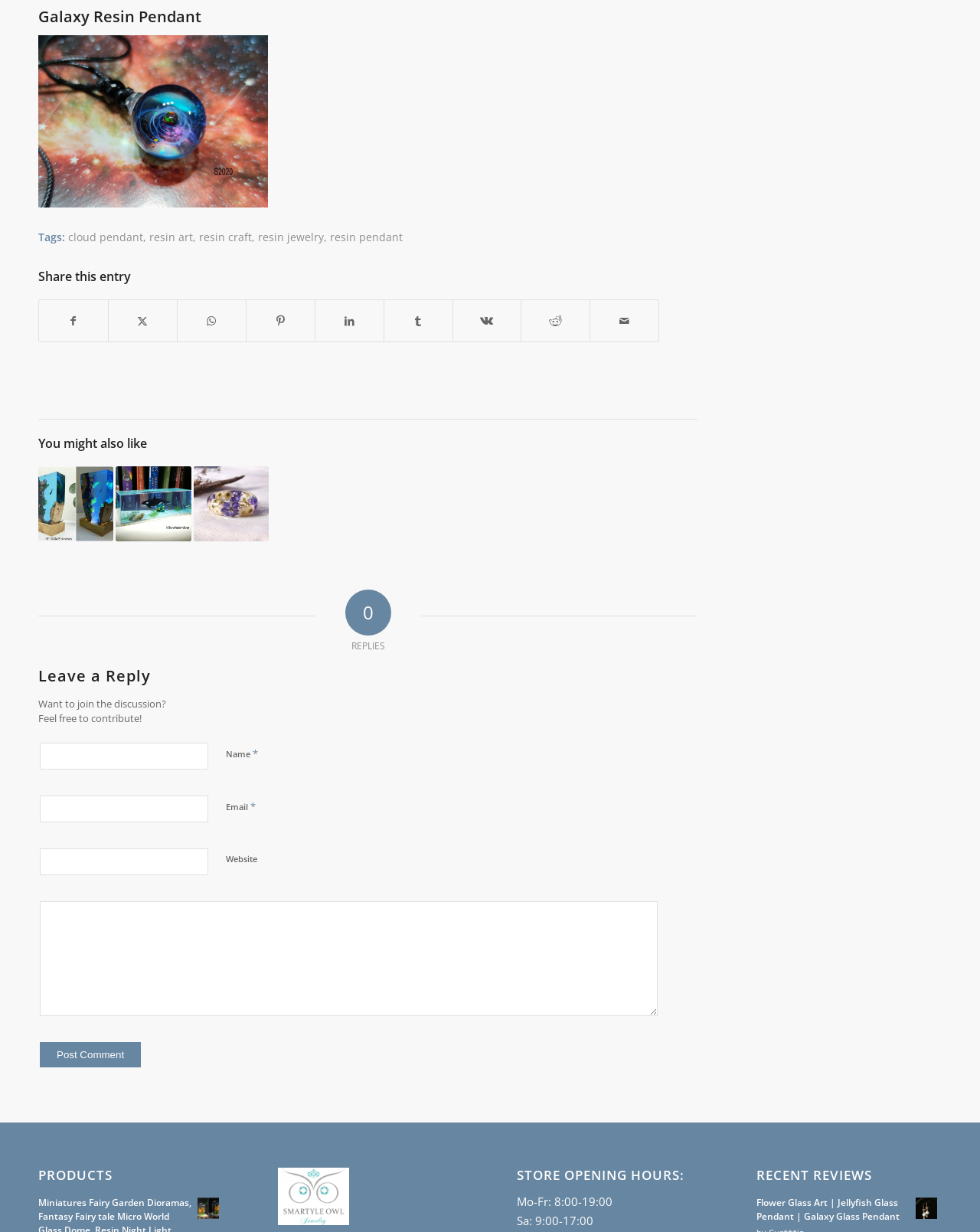Kindly respond to the following question with a single word or a brief phrase: 
What is the name of the store?

Not specified